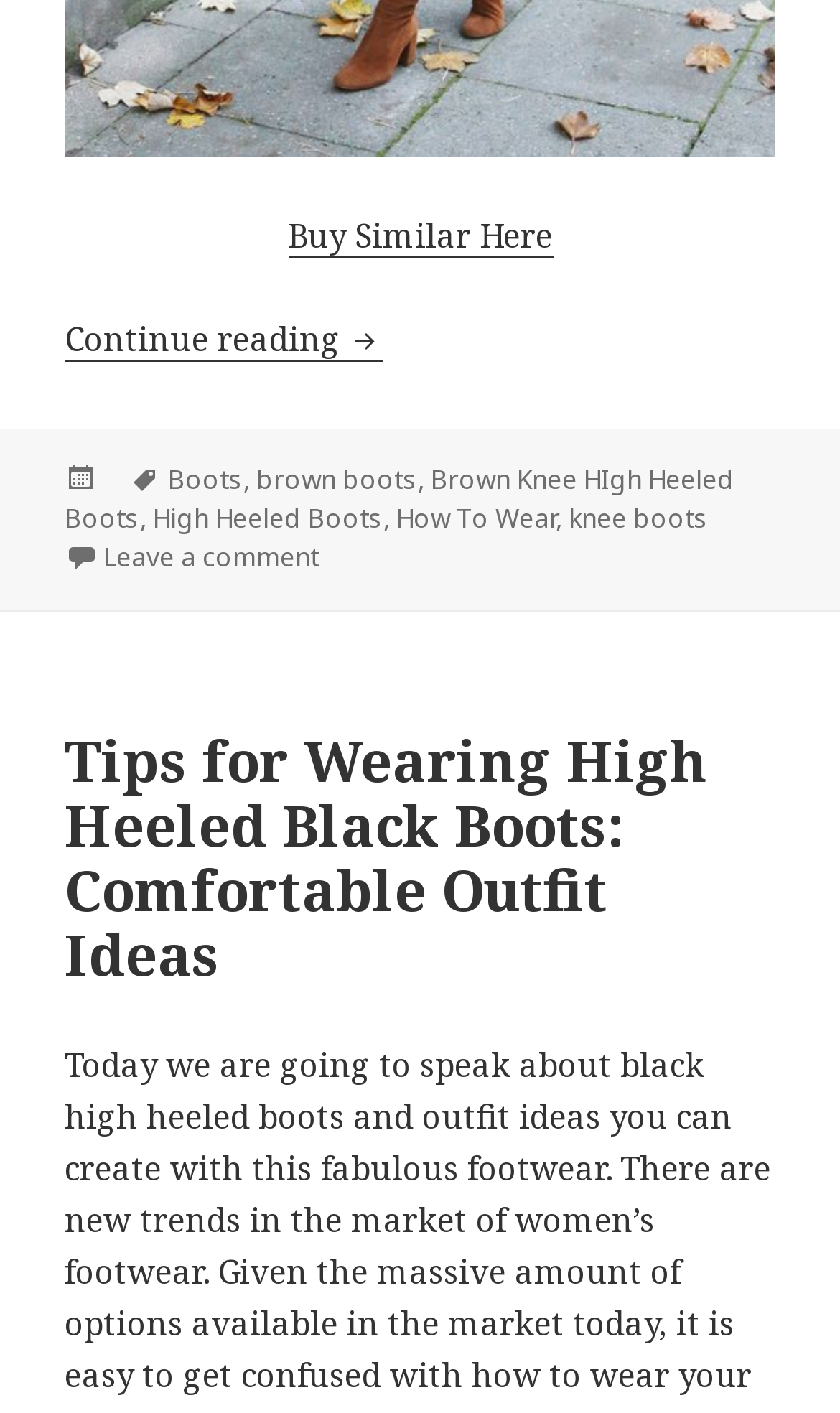Based on the element description: "Boots", identify the bounding box coordinates for this UI element. The coordinates must be four float numbers between 0 and 1, listed as [left, top, right, bottom].

[0.2, 0.326, 0.29, 0.353]